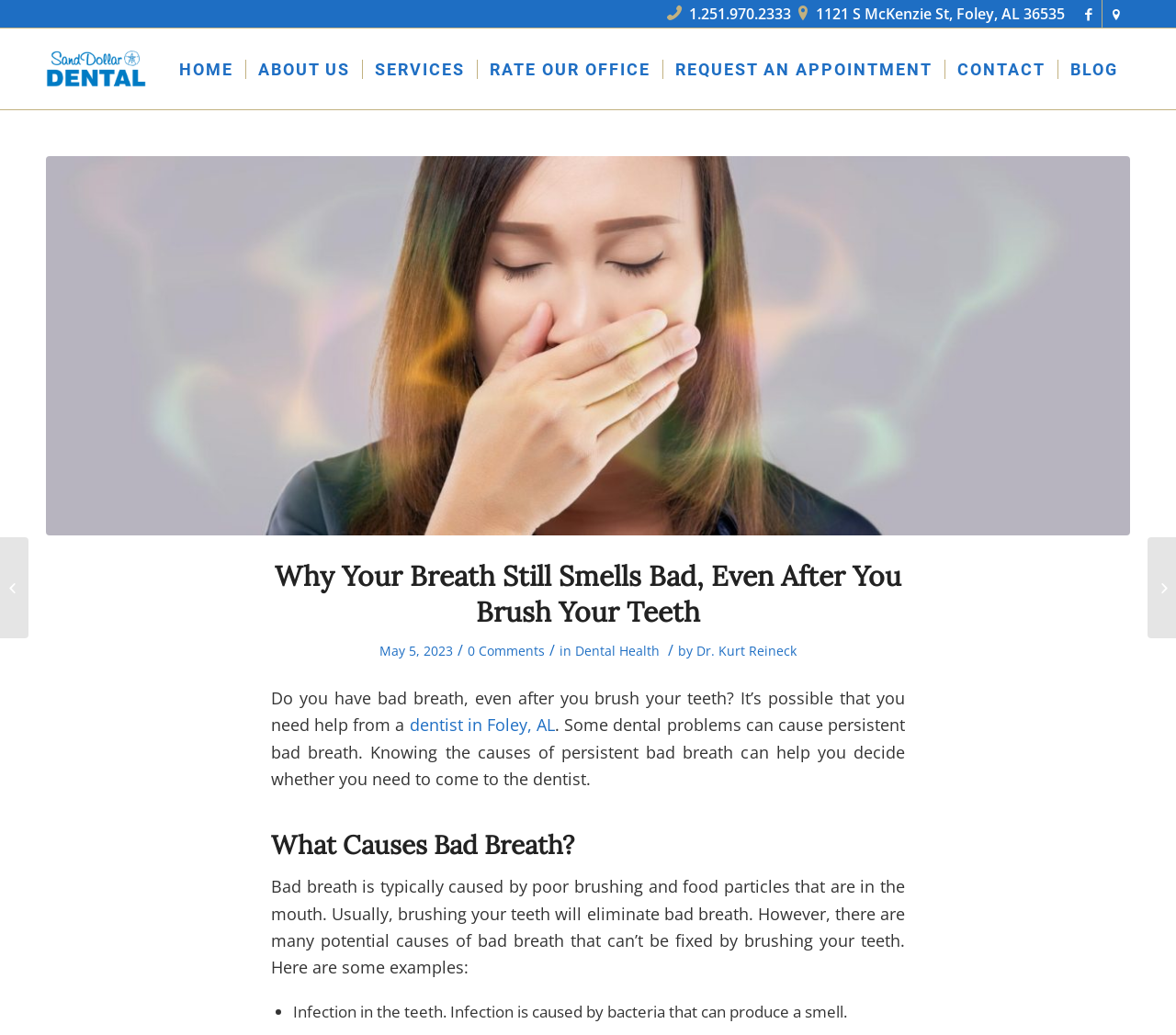Please answer the following question as detailed as possible based on the image: 
What is the name of the dental office?

The name of the dental office can be found in the top-left corner of the webpage, where the logo 'Sand Dollar Dental' is displayed.